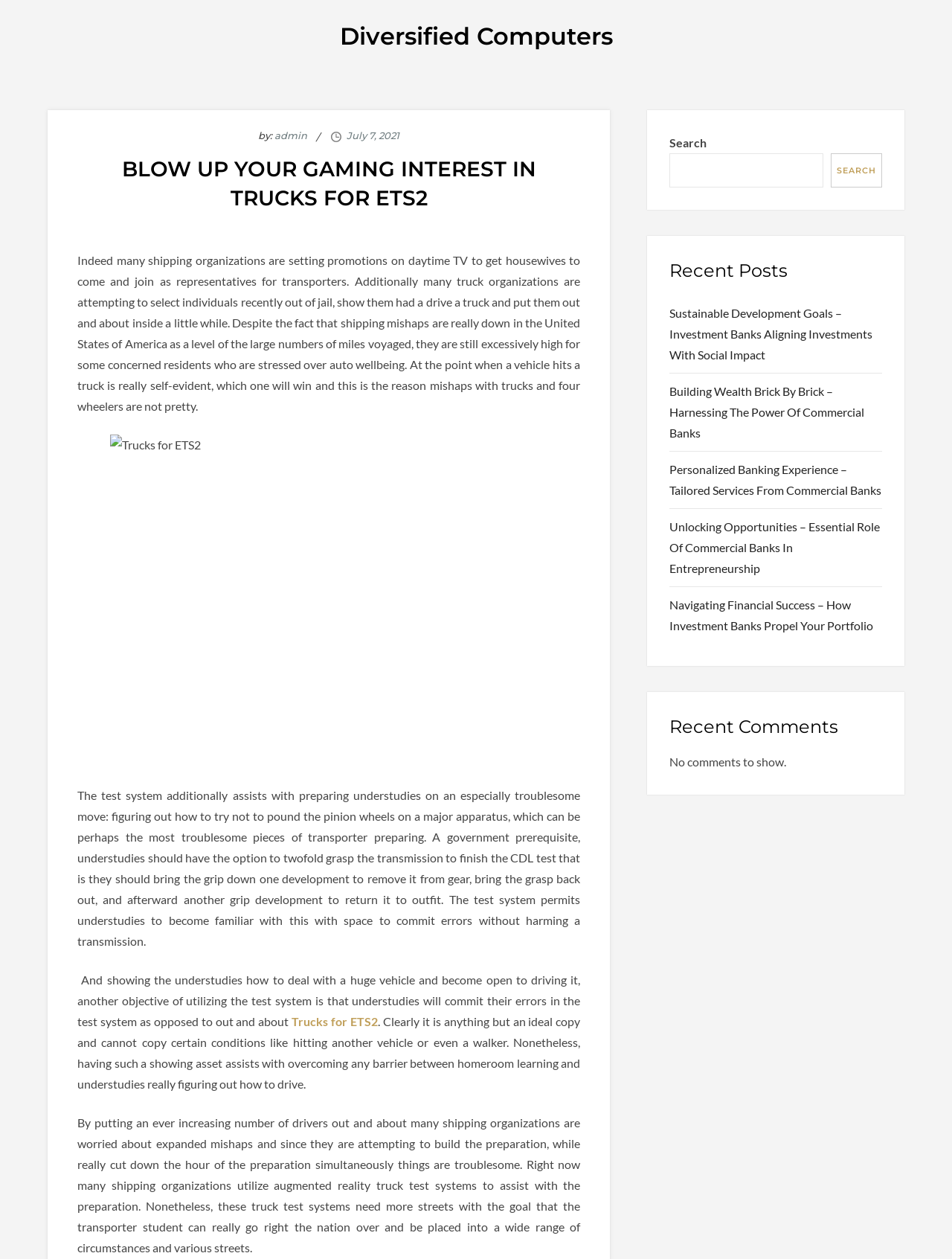Refer to the element description Diversified Computers and identify the corresponding bounding box in the screenshot. Format the coordinates as (top-left x, top-left y, bottom-right x, bottom-right y) with values in the range of 0 to 1.

[0.357, 0.017, 0.643, 0.04]